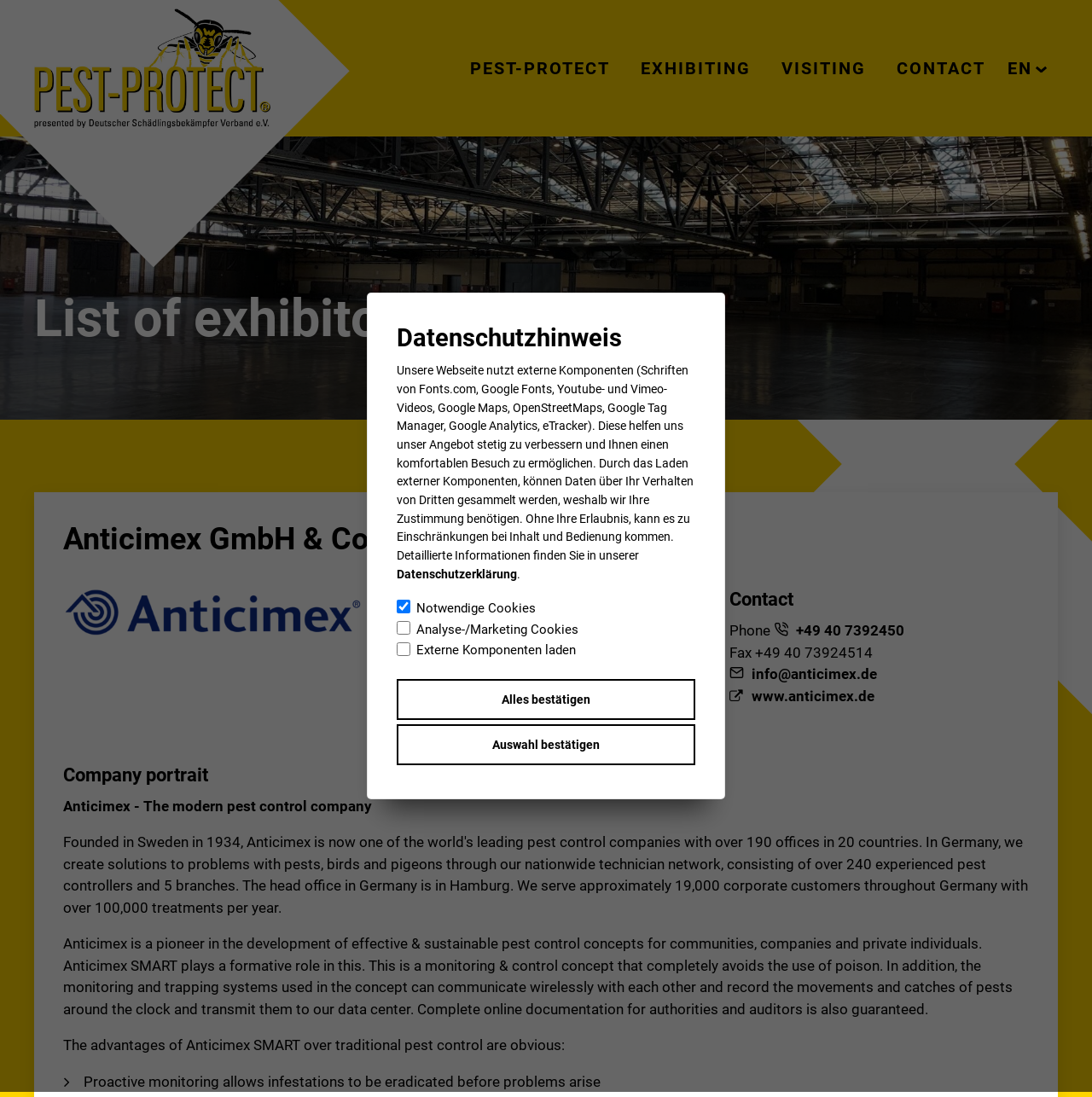What is the concept developed by Anticimex?
Please provide a comprehensive and detailed answer to the question.

I found the concept by reading the company portrait section, which mentions that 'Anticimex SMART plays a formative role' in the development of effective and sustainable pest control concepts.